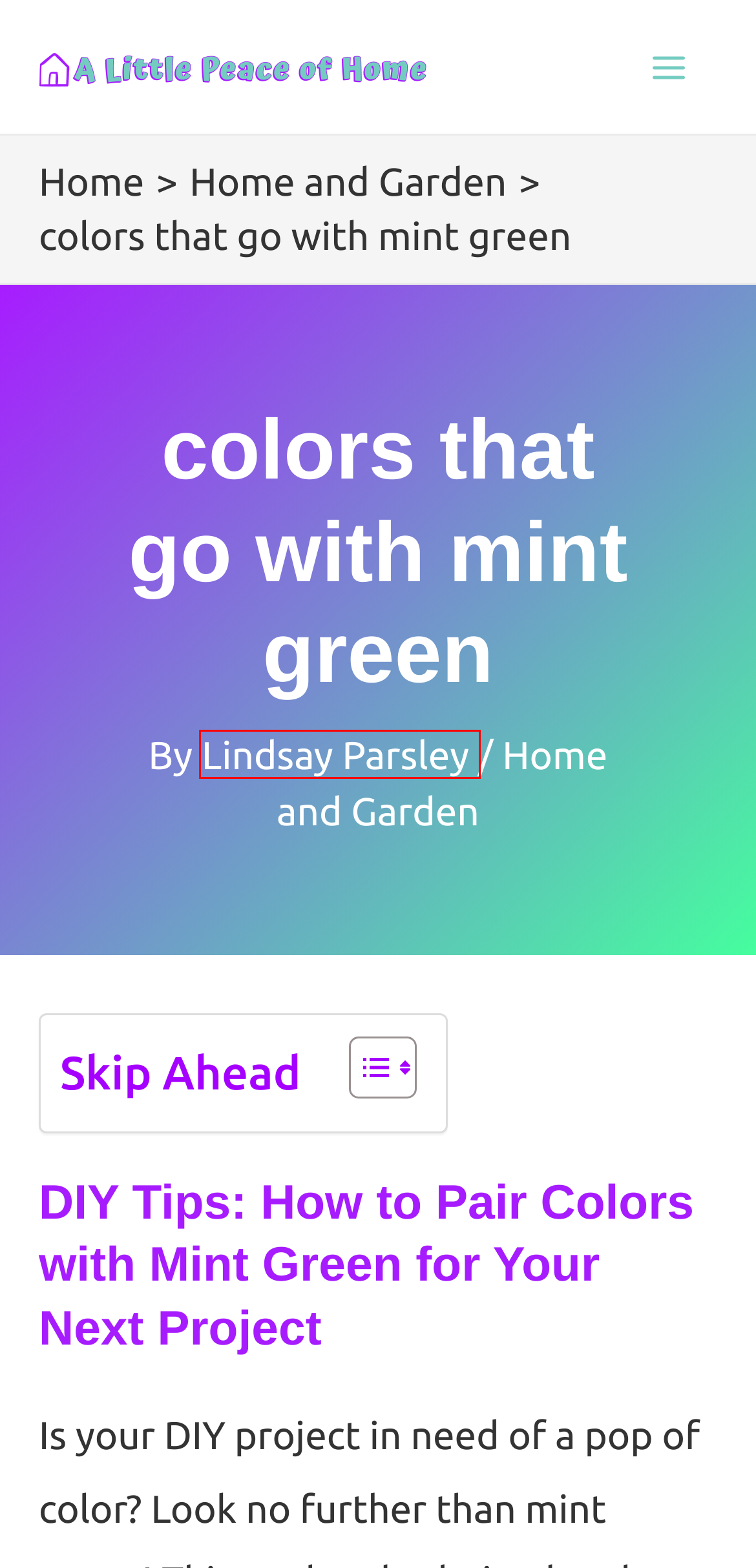You have a screenshot of a webpage with a red bounding box around an element. Select the webpage description that best matches the new webpage after clicking the element within the red bounding box. Here are the descriptions:
A. how to care for peacock plants
B. Privacy Policy (2024)
C. Eufy X10 Pro Omni Review: A Cleaning Revolution?
D. A Little Peace of Home - Make Your House a Home
E. Terms and Conditions (2024)
F. Lindsay Parsley - A Little Peace of Home
G. Home and Garden Archives
H. color rules

F